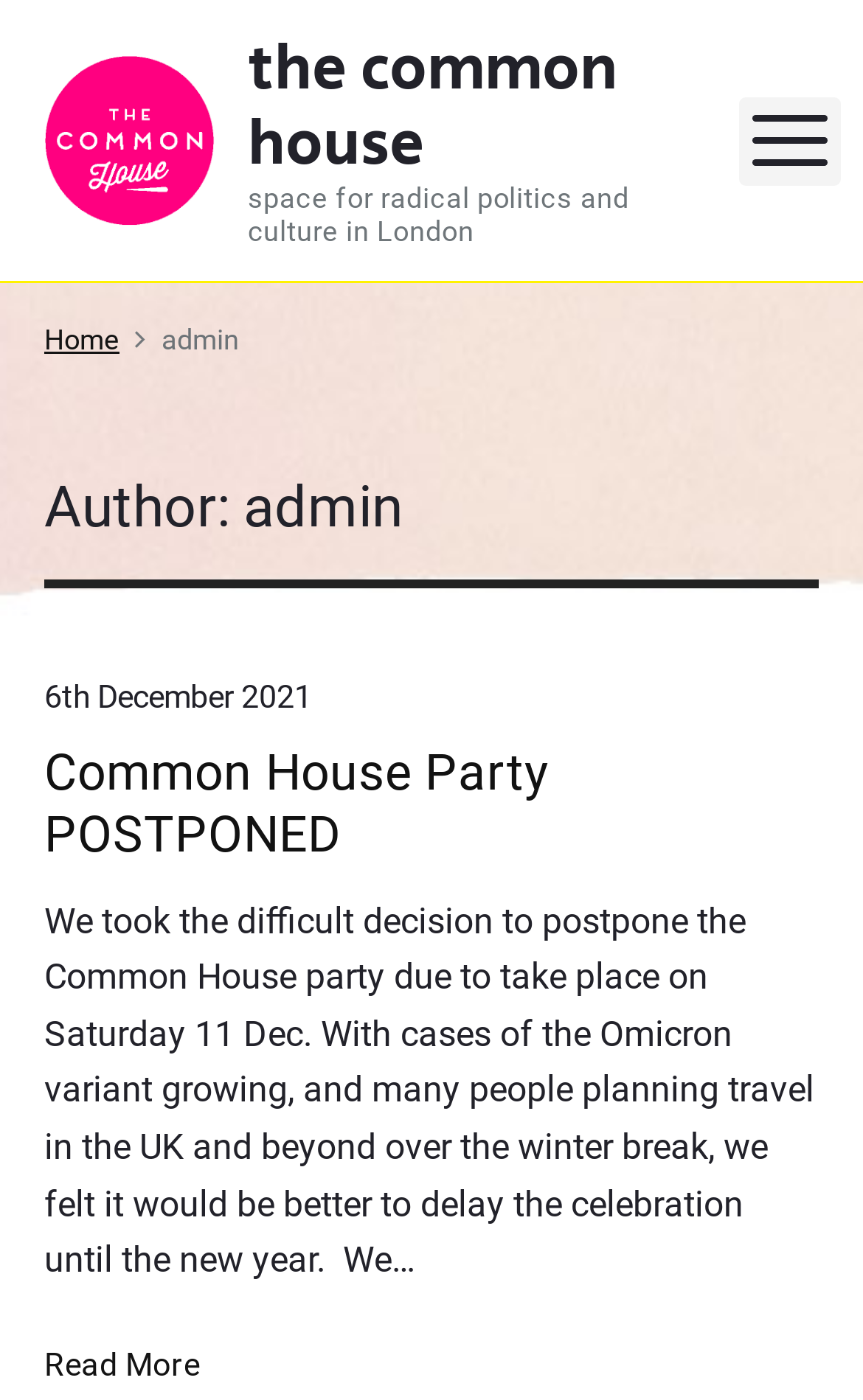Can you give a comprehensive explanation to the question given the content of the image?
What is the name of the space mentioned?

Based on the link text 'the common house the common house space for radical politics and culture in London', I can infer that the name of the space mentioned is 'The Common House'.